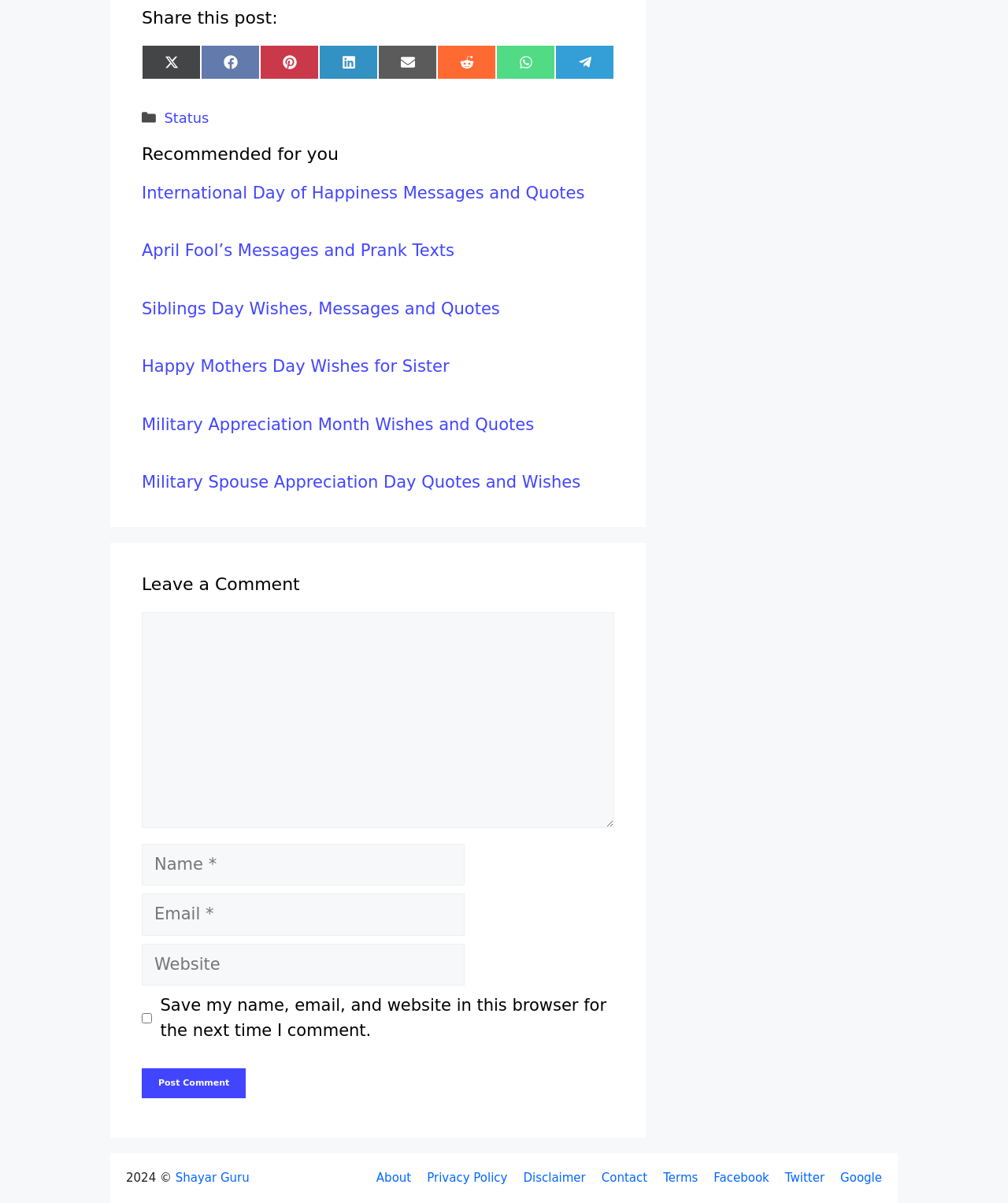Please specify the bounding box coordinates of the clickable region to carry out the following instruction: "Post a comment". The coordinates should be four float numbers between 0 and 1, in the format [left, top, right, bottom].

[0.141, 0.888, 0.244, 0.913]